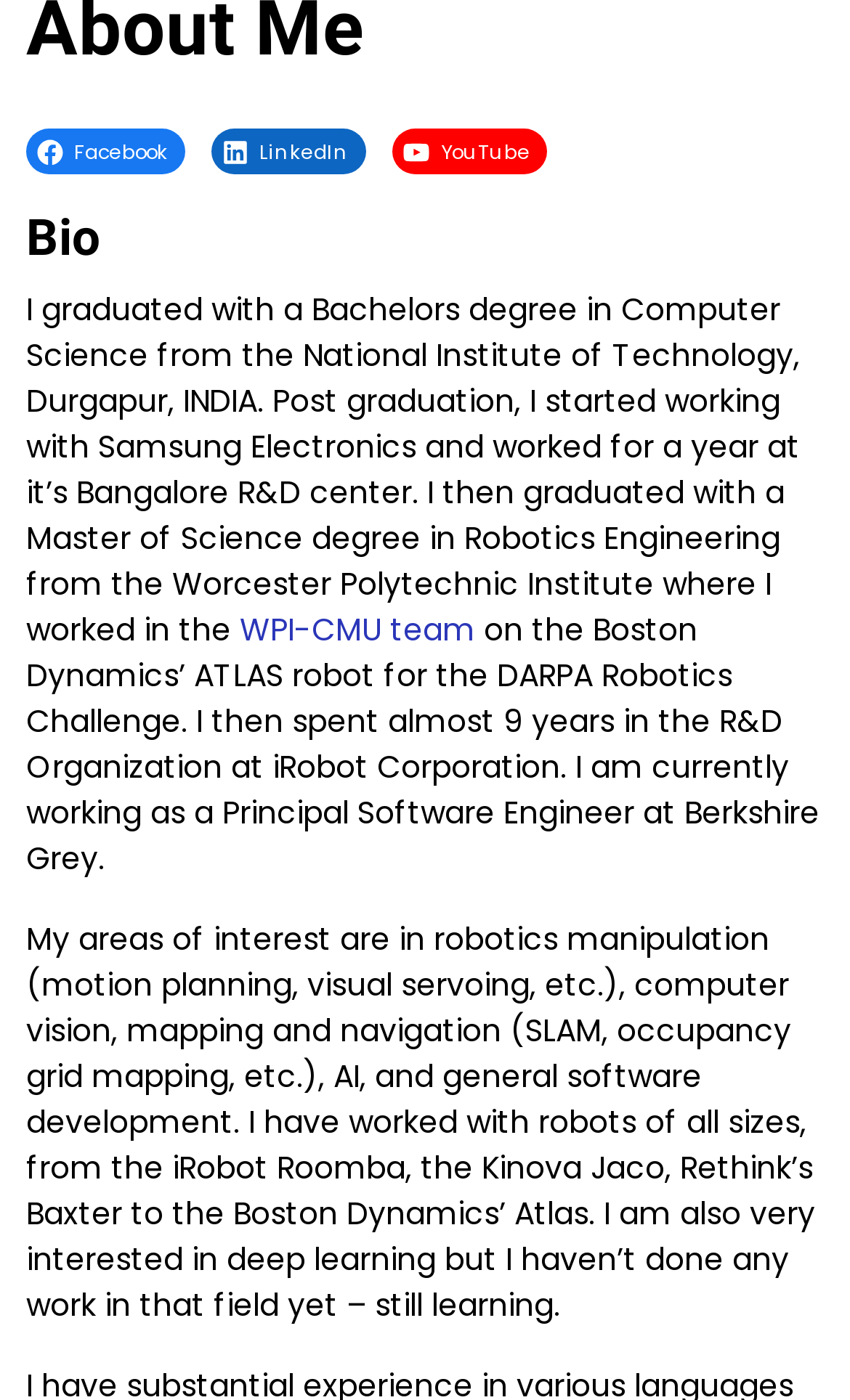Bounding box coordinates are specified in the format (top-left x, top-left y, bottom-right x, bottom-right y). All values are floating point numbers bounded between 0 and 1. Please provide the bounding box coordinate of the region this sentence describes: YouTube

[0.462, 0.092, 0.644, 0.124]